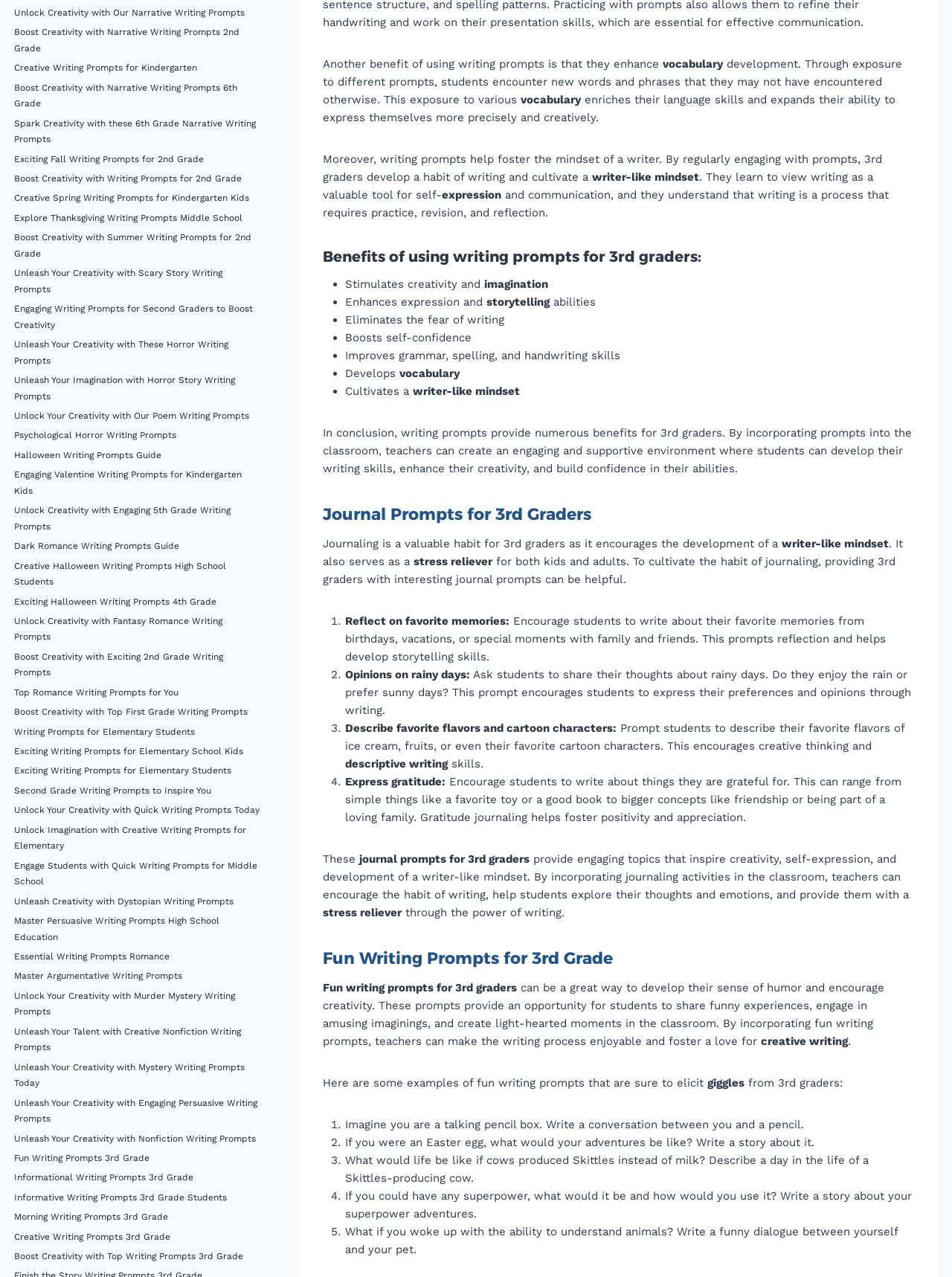Can you find the bounding box coordinates for the element that needs to be clicked to execute this instruction: "Click on 'Boost Creativity with Narrative Writing Prompts 2nd Grade'"? The coordinates should be given as four float numbers between 0 and 1, i.e., [left, top, right, bottom].

[0.015, 0.021, 0.252, 0.042]